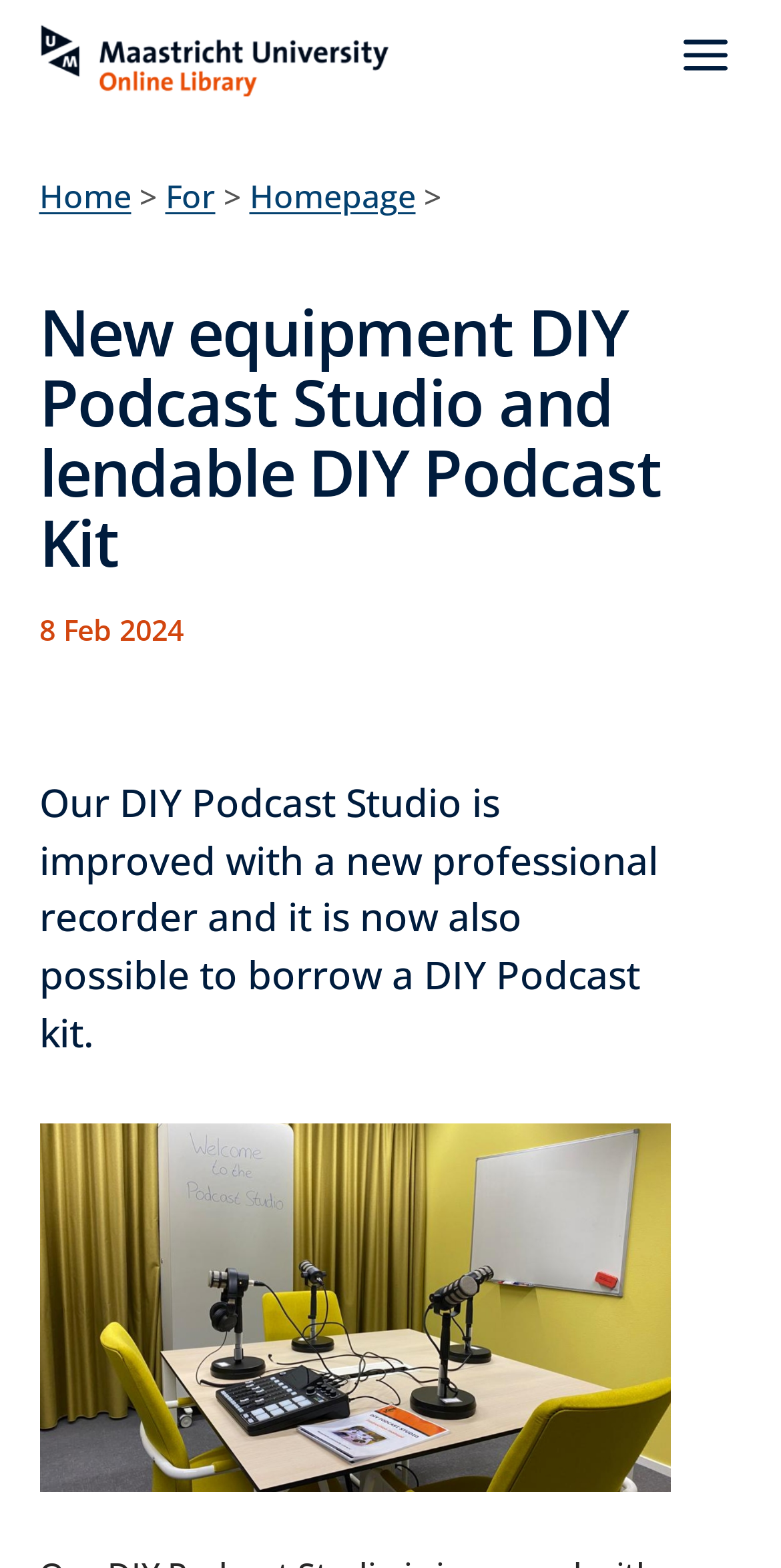What is the date of the latest update?
Answer the question with a thorough and detailed explanation.

I found the date '8 Feb 2024' on the webpage, which is likely to be the date of the latest update or publication.